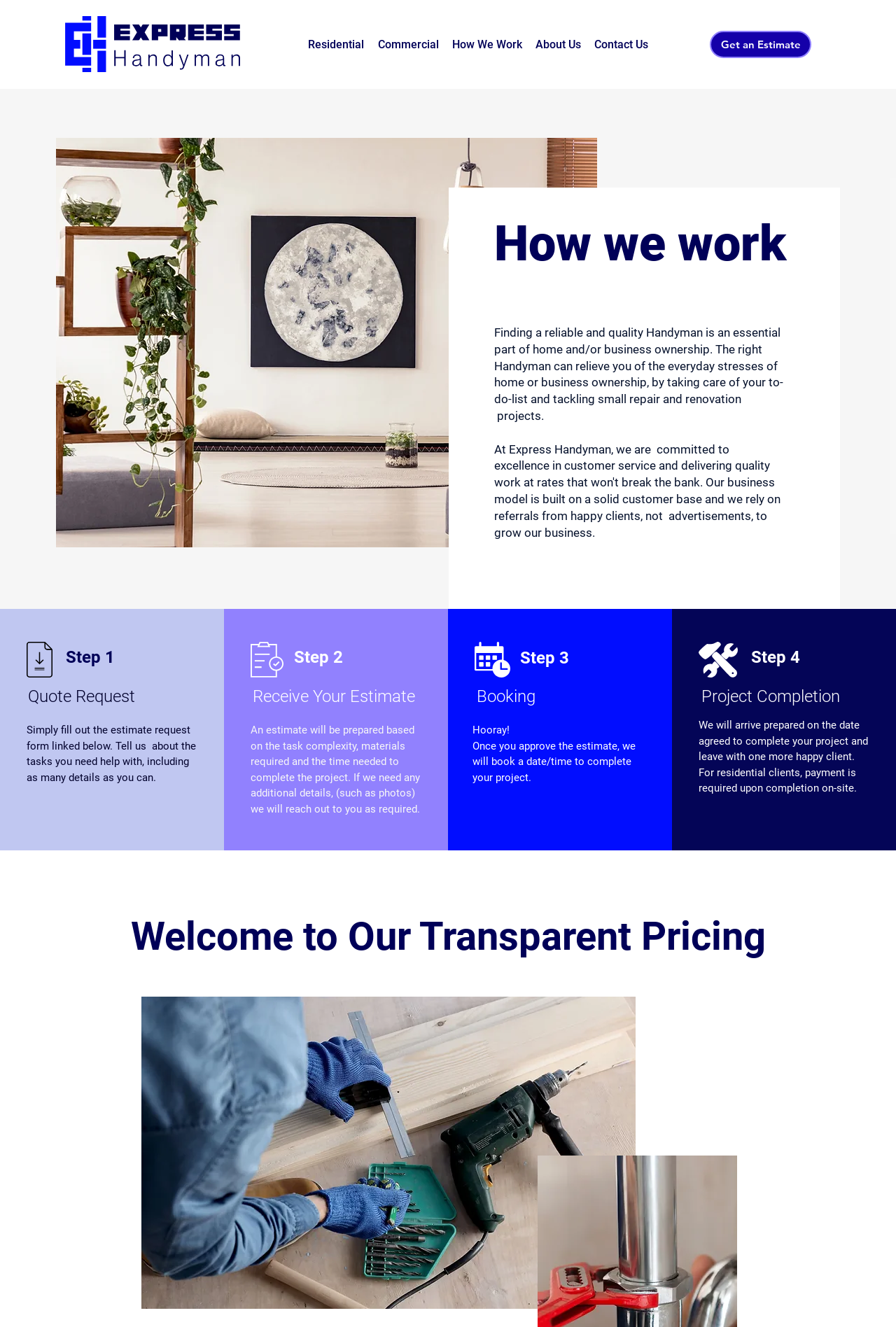Respond to the question below with a single word or phrase:
How many steps are involved in the estimate process?

4